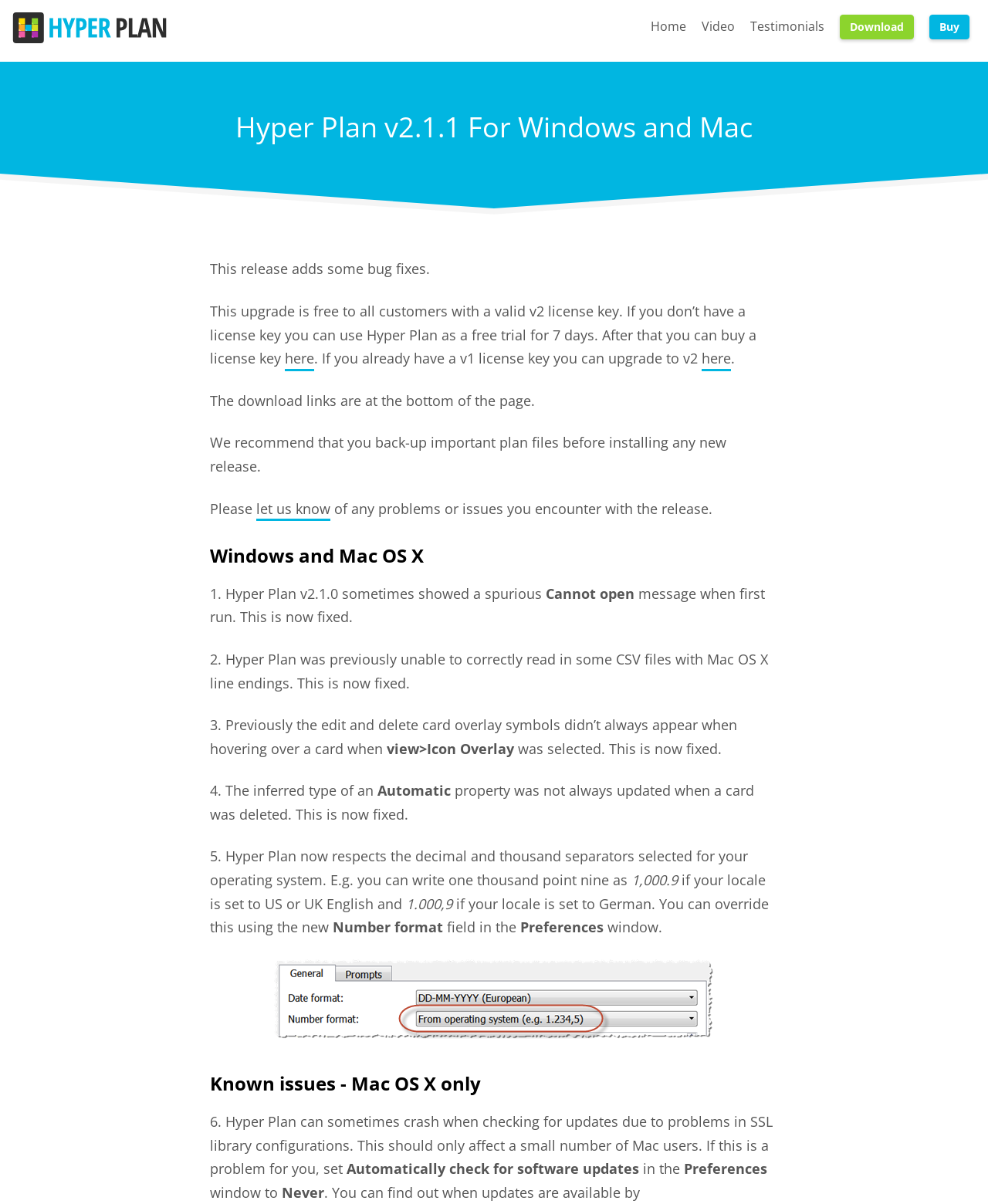Give a short answer to this question using one word or a phrase:
What is the recommended action before installing a new release?

Back-up important plan files